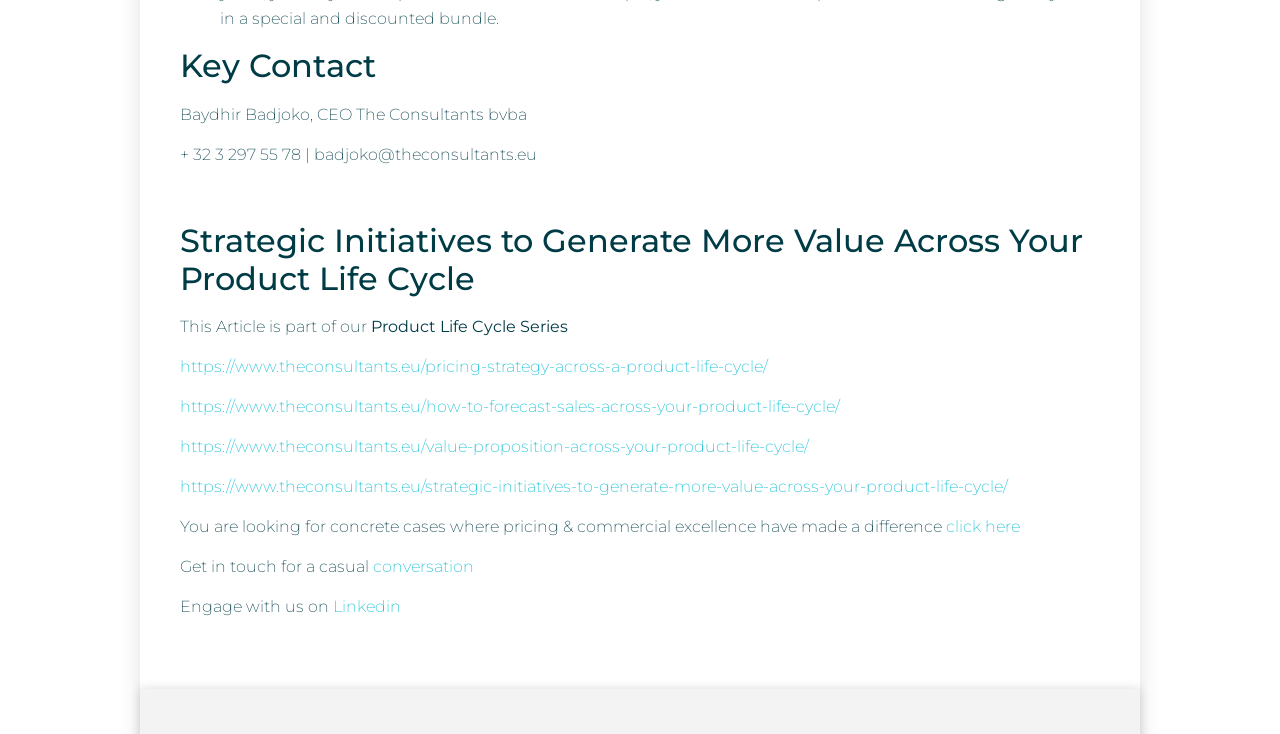Examine the image carefully and respond to the question with a detailed answer: 
What social media platform is mentioned to engage with the company?

The answer can be found in the link element with the text 'Linkedin' which is a sub-element of the Root Element.